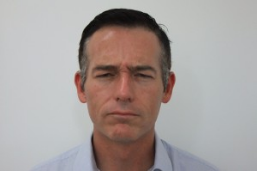Give a thorough explanation of the image.

This image features a man with a serious expression, showcasing noticeable frown lines on his forehead and between his eyebrows. The subject appears to be directly facing the camera, with his eyes slightly squinted and his lips pressed together, portraying a look of concern or concentration. This image is likely part of a discussion surrounding cosmetic treatments for frown lines and other facial expressions, which is emphasized by the adjacent text that highlights the effects of muscle relaxing injections in reducing the appearance of such lines. This context is important for understanding the purpose behind the visual presentation in a cosmetic medicine setting.